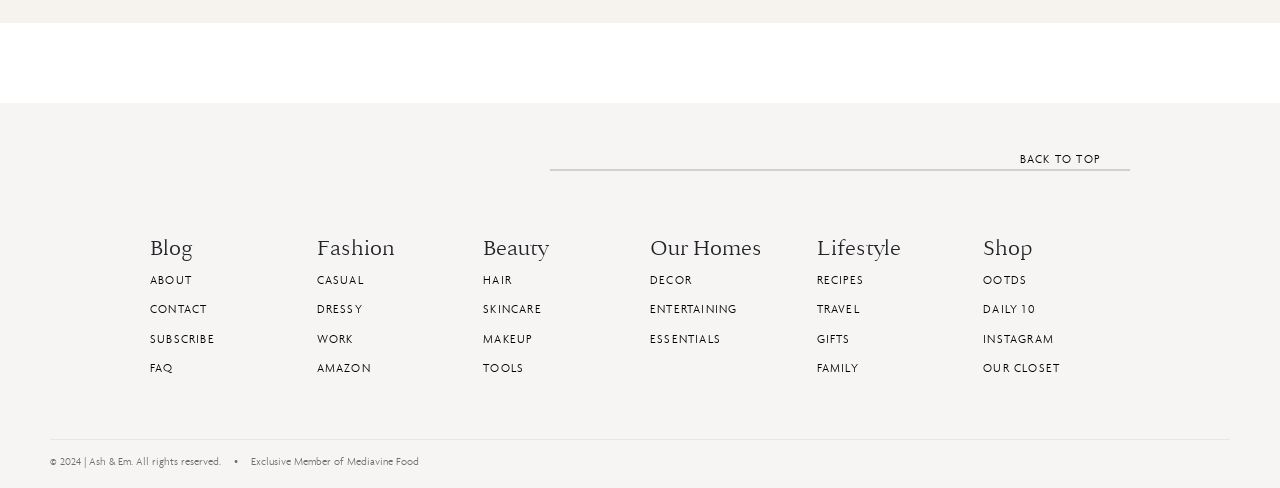Give a succinct answer to this question in a single word or phrase: 
How many categories are listed under 'Our Homes'?

3